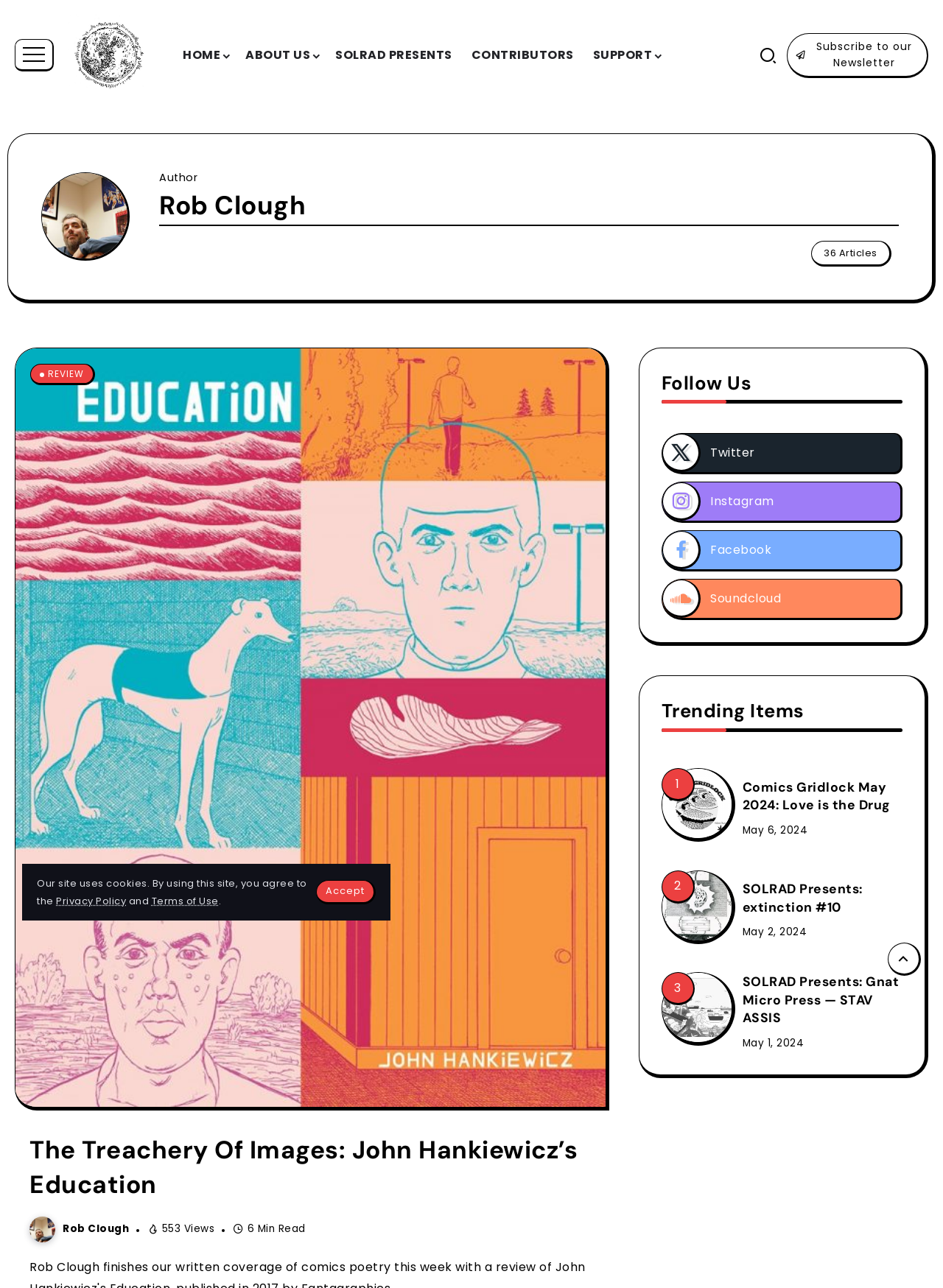Based on the element description Privacy Policy, identify the bounding box of the UI element in the given webpage screenshot. The coordinates should be in the format (top-left x, top-left y, bottom-right x, bottom-right y) and must be between 0 and 1.

[0.059, 0.694, 0.134, 0.705]